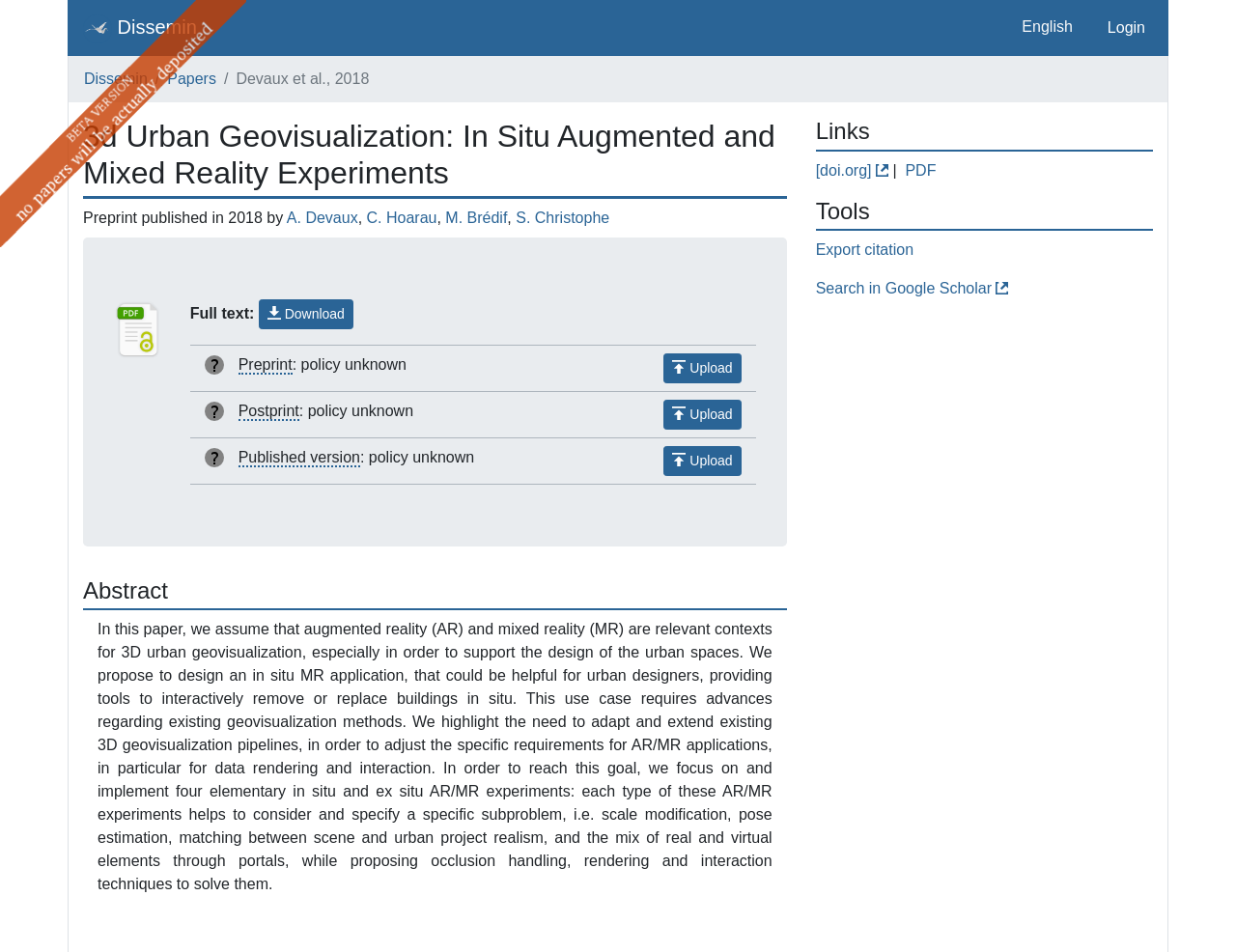Identify the bounding box coordinates of the specific part of the webpage to click to complete this instruction: "Read about the complete system".

None